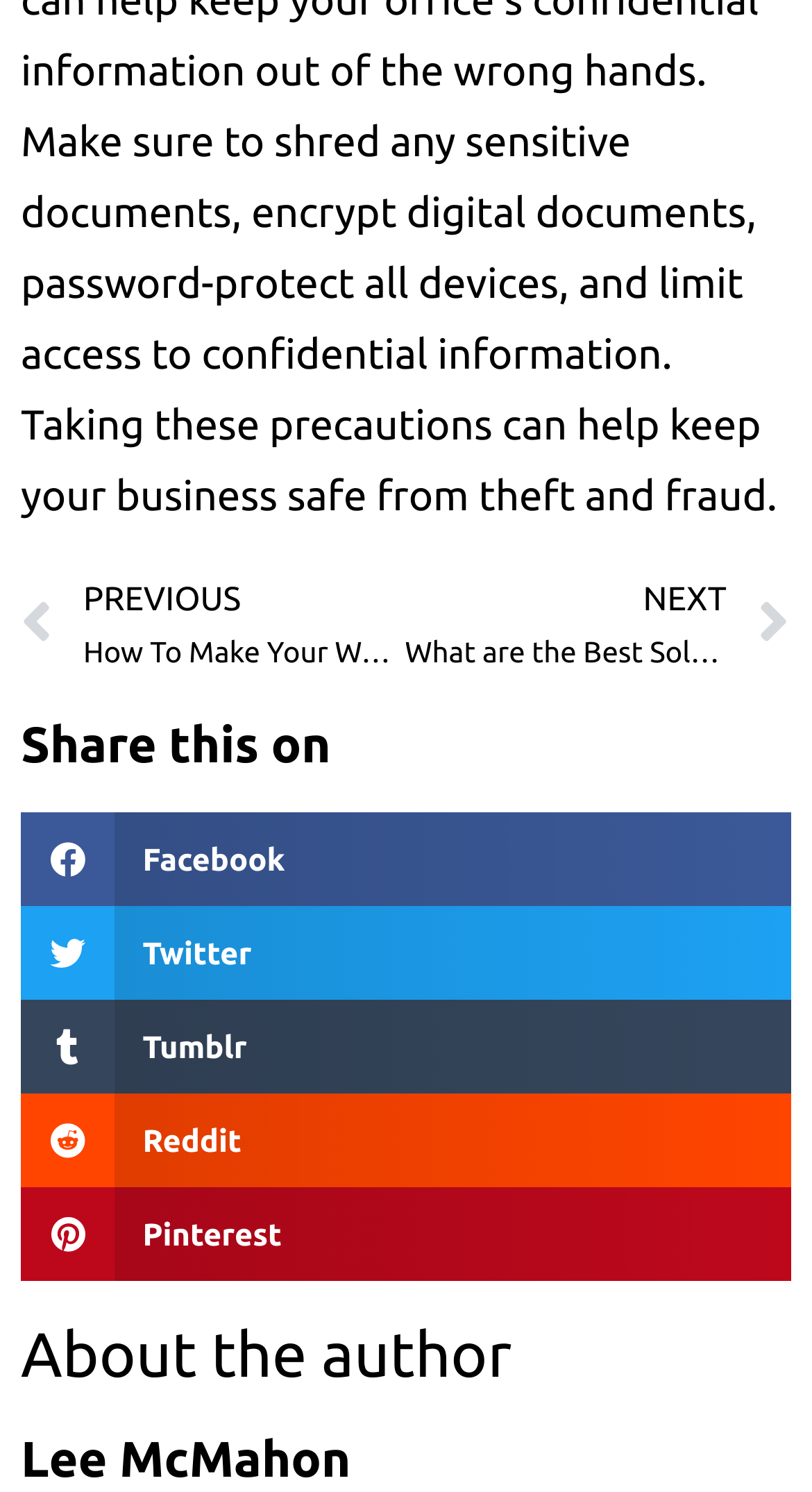Select the bounding box coordinates of the element I need to click to carry out the following instruction: "Read about the author".

[0.026, 0.886, 0.974, 0.928]